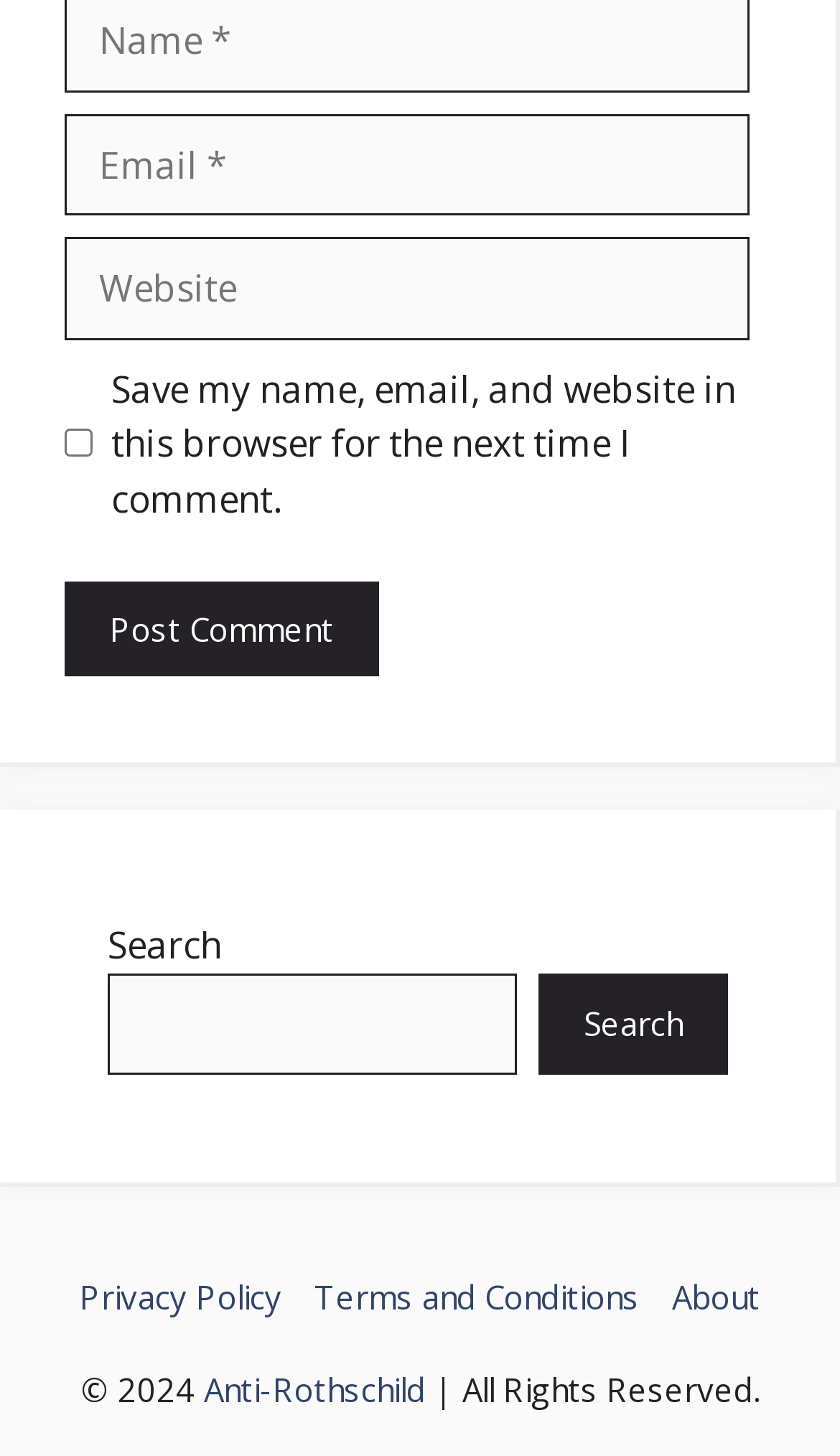Provide a one-word or brief phrase answer to the question:
What is the function of the button at the bottom?

Post Comment